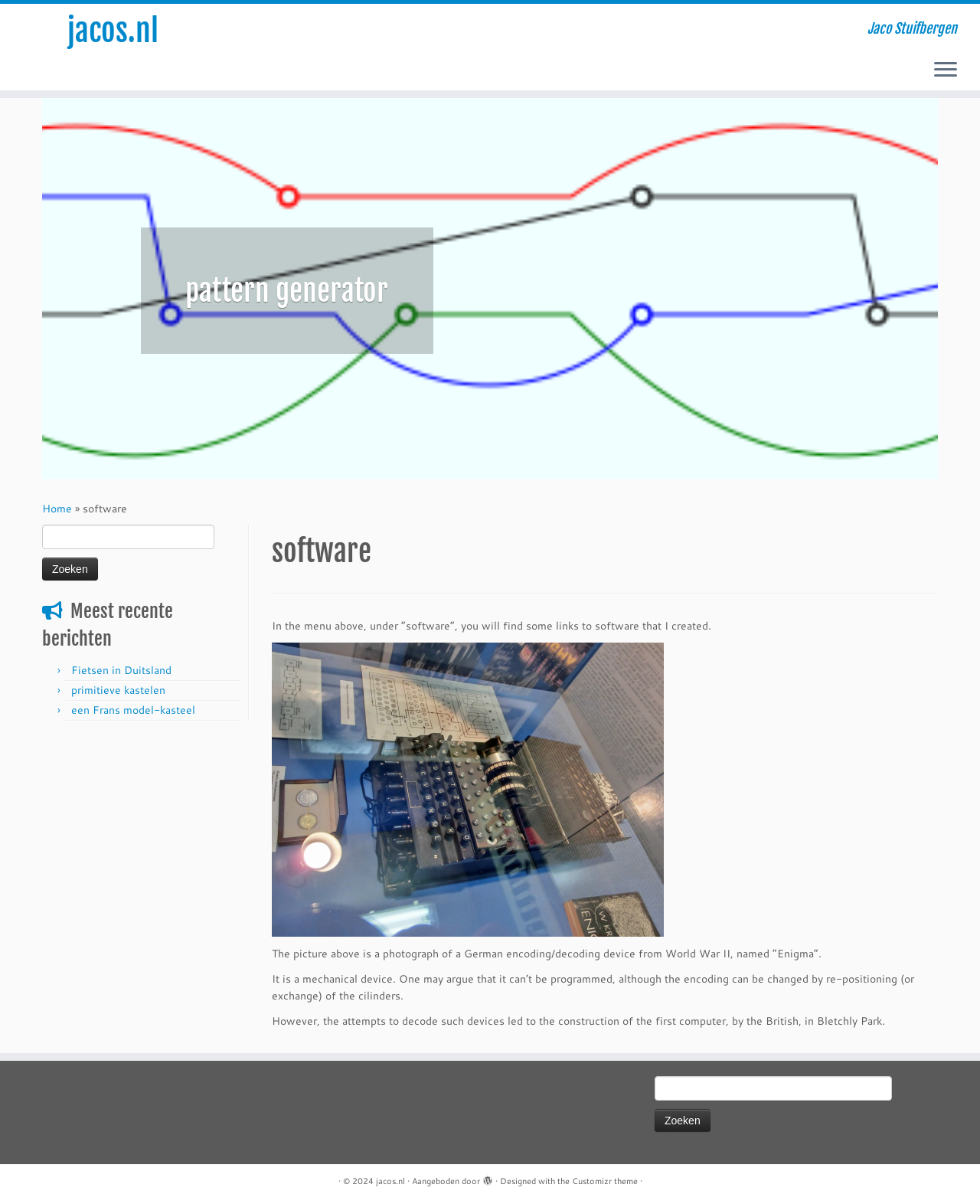Explain the contents of the webpage comprehensively.

This webpage is about Jaco Stuifbergen's software creations. At the top, there is a heading "jacos.nl" with a link to the same name. Below it, there is a heading "Jaco Stuifbergen" and a button to open a menu. 

On the left side, there are navigation links, including "Home" and "›" and "‹" buttons to navigate through the pages. The main content area is divided into two sections. The left section has a search bar with a label "Zoeken naar:" and a button to search. Below the search bar, there are headings and links to recent posts, including "Fietsen in Duitsland", "primitieve kastelen", and "een Frans model-kasteel".

The right section has a heading "software" and a paragraph of text explaining that the menu above has links to software created by Jaco Stuifbergen. Below the text, there is an image of a German encoding/decoding device from World War II, named "Enigma", with a description of the device. There are also two more paragraphs of text explaining how the attempts to decode such devices led to the construction of the first computer.

At the bottom of the page, there is a secondary search bar, a copyright notice "© 2024", and links to "jacos.nl" and "Customizr theme" with some descriptive text.